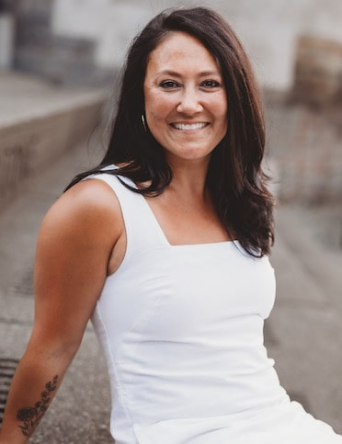Answer the following in one word or a short phrase: 
What is the setting of the photo?

Outdoors